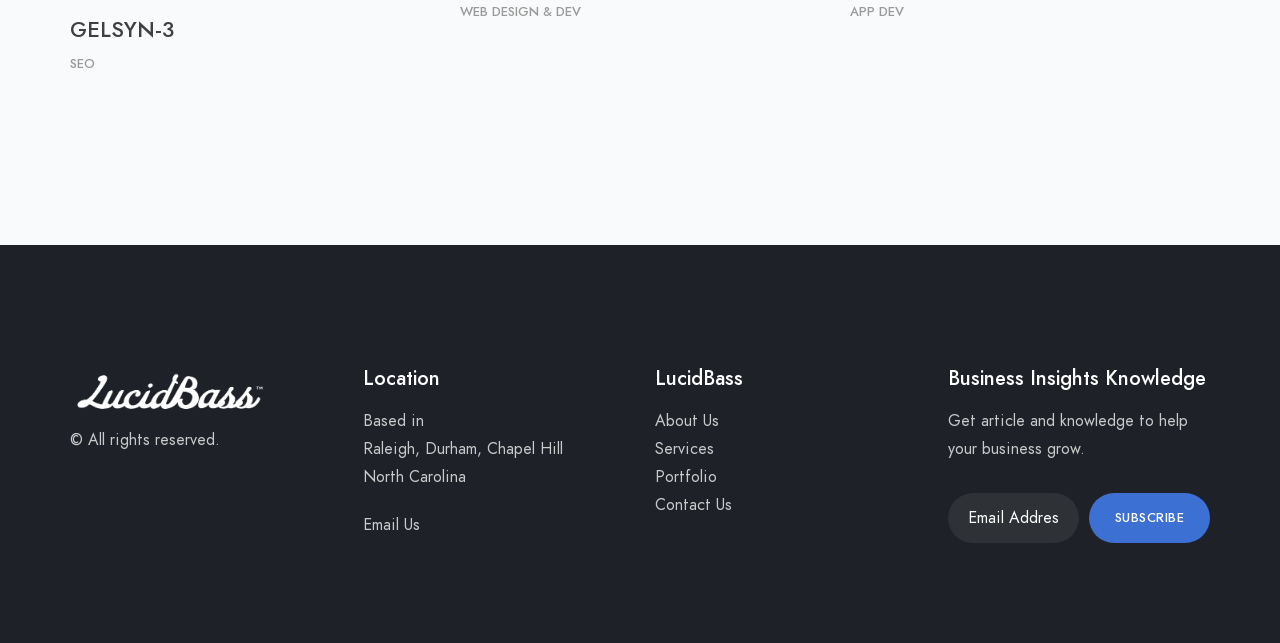From the webpage screenshot, identify the region described by Services. Provide the bounding box coordinates as (top-left x, top-left y, bottom-right x, bottom-right y), with each value being a floating point number between 0 and 1.

[0.512, 0.681, 0.558, 0.715]